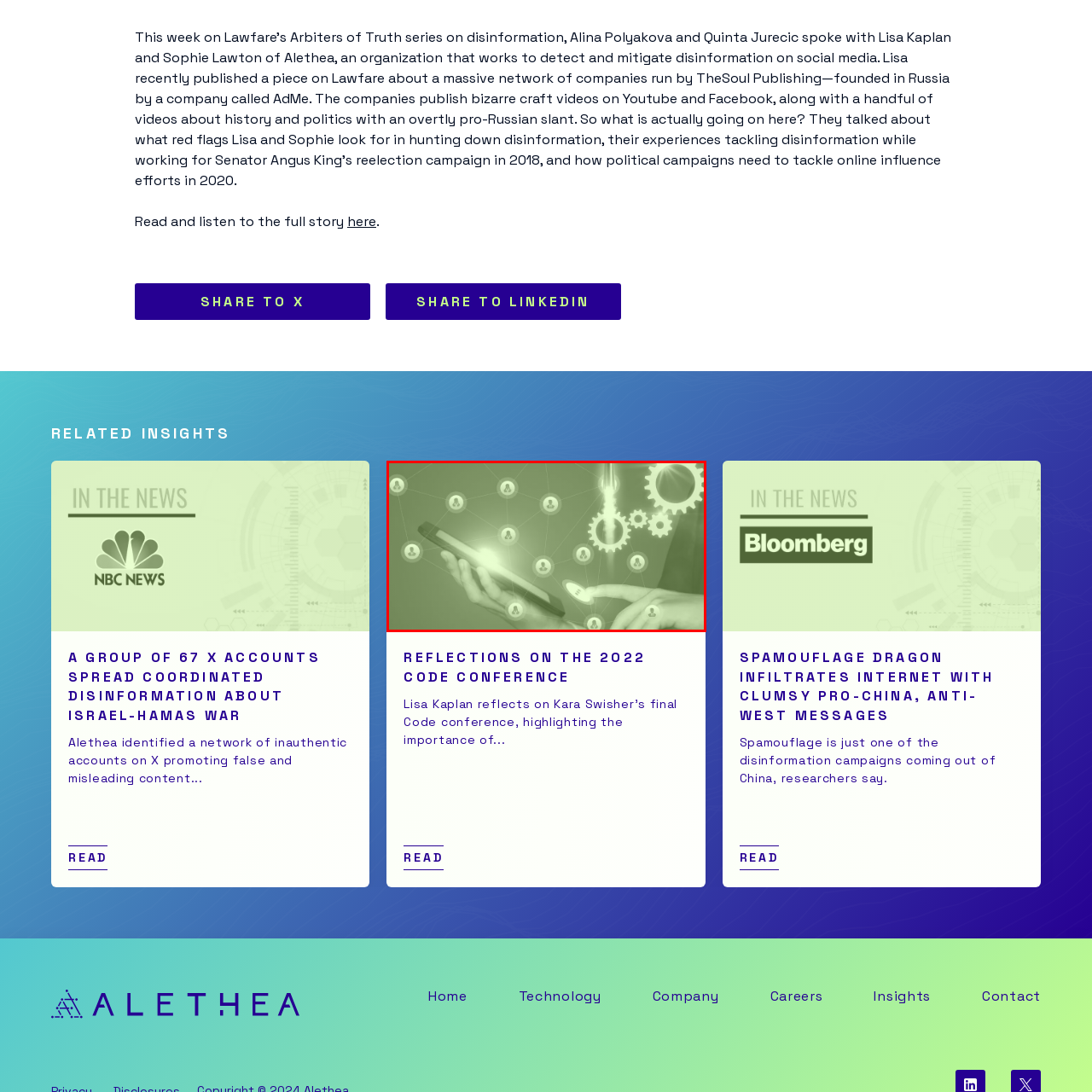Generate a detailed caption for the image that is outlined by the red border.

The image depicts a close-up of a hand holding a smartphone, with a digital interface overlay consisting of interconnected icons and gears. This visual representation highlights themes of connectivity and technology, suggesting a focus on digital communication and network dynamics. The glowing elements in the image symbolize innovation and the active engagement of users in online environments. This context aligns with current discussions surrounding disinformation and the role of technology in shaping social interactions and media consumption, particularly in relation to the recent coverage of coordinated disinformation campaigns. The image effectively encapsulates the intersection of technology and information dissemination in today's digital landscape.